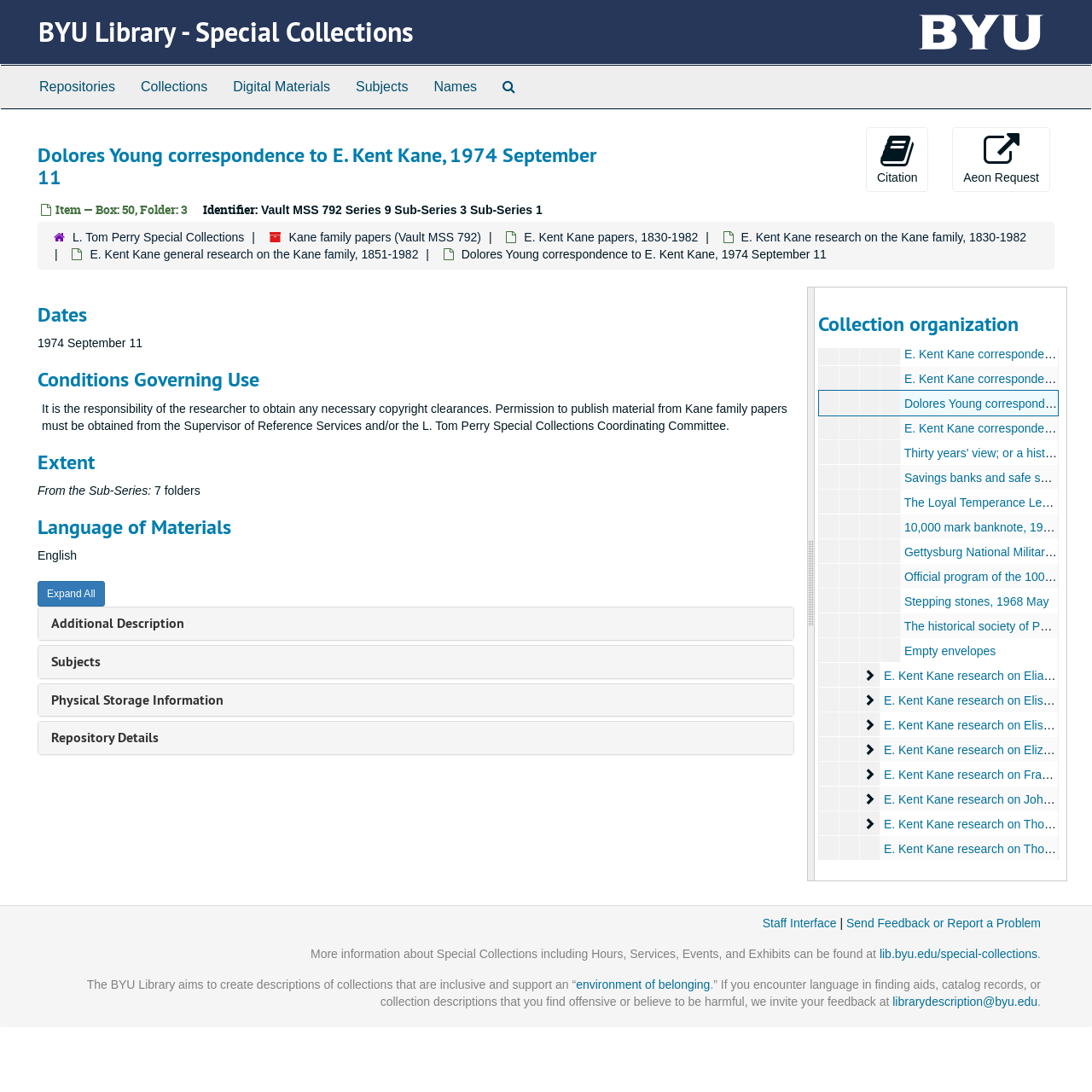Please specify the bounding box coordinates for the clickable region that will help you carry out the instruction: "Click on the 'E. Kent Kane research on Elias Kent Kane' button".

[0.786, 0.607, 0.806, 0.631]